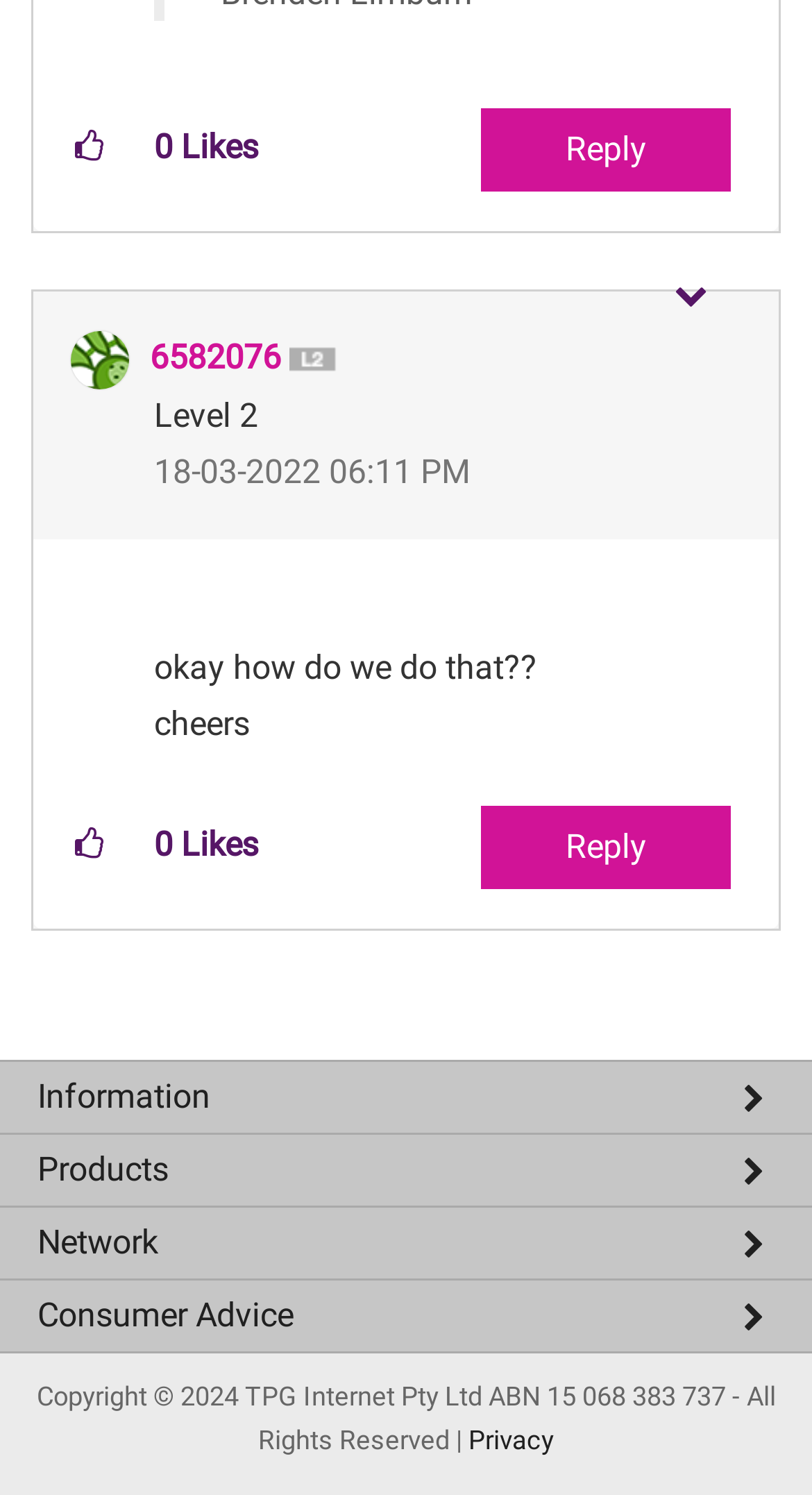For the element described, predict the bounding box coordinates as (top-left x, top-left y, bottom-right x, bottom-right y). All values should be between 0 and 1. Element description: alt="Risk Management Guidelines"

None